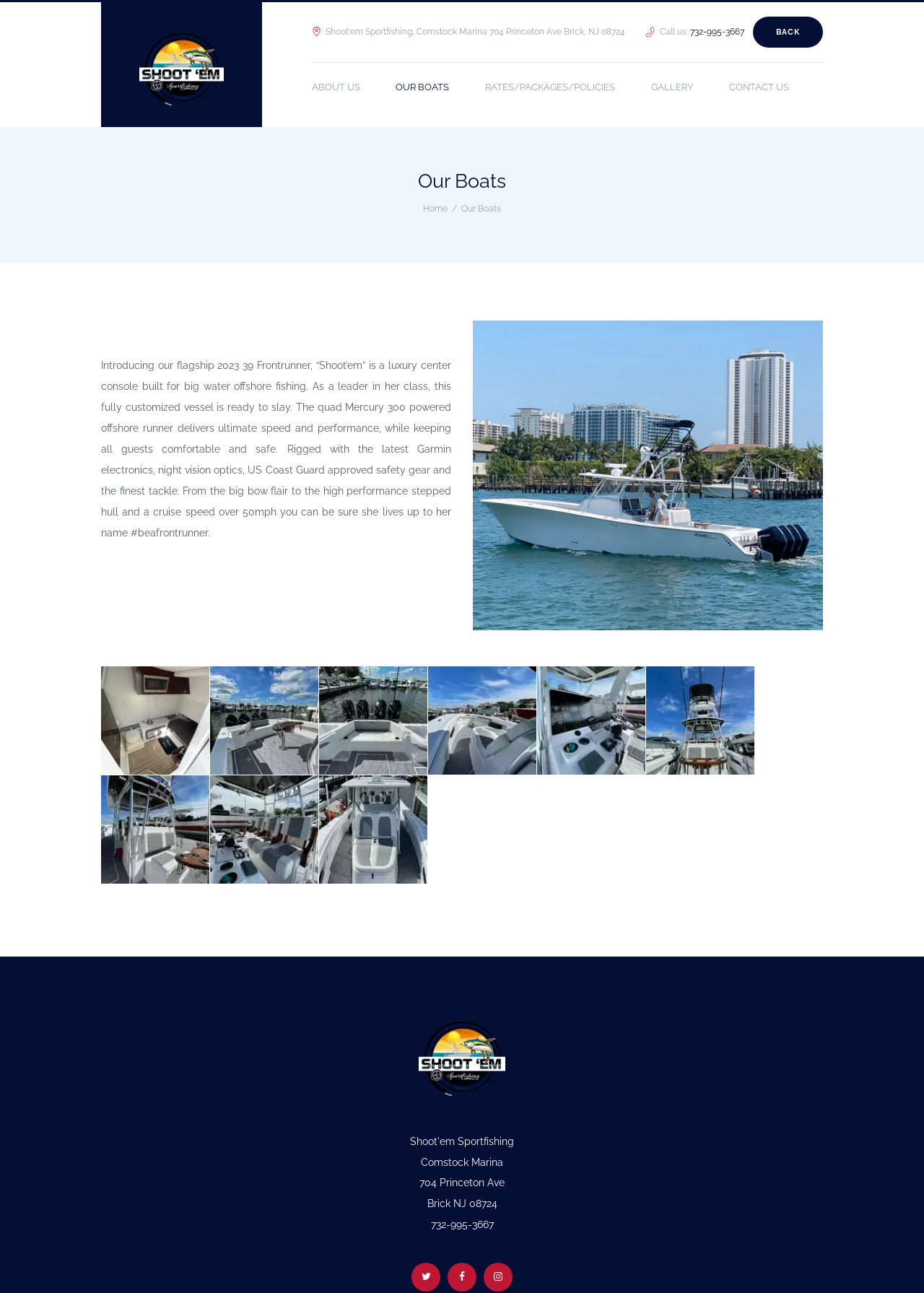Locate the bounding box coordinates of the segment that needs to be clicked to meet this instruction: "Click the 'CONTACT US' link".

[0.77, 0.049, 0.874, 0.089]